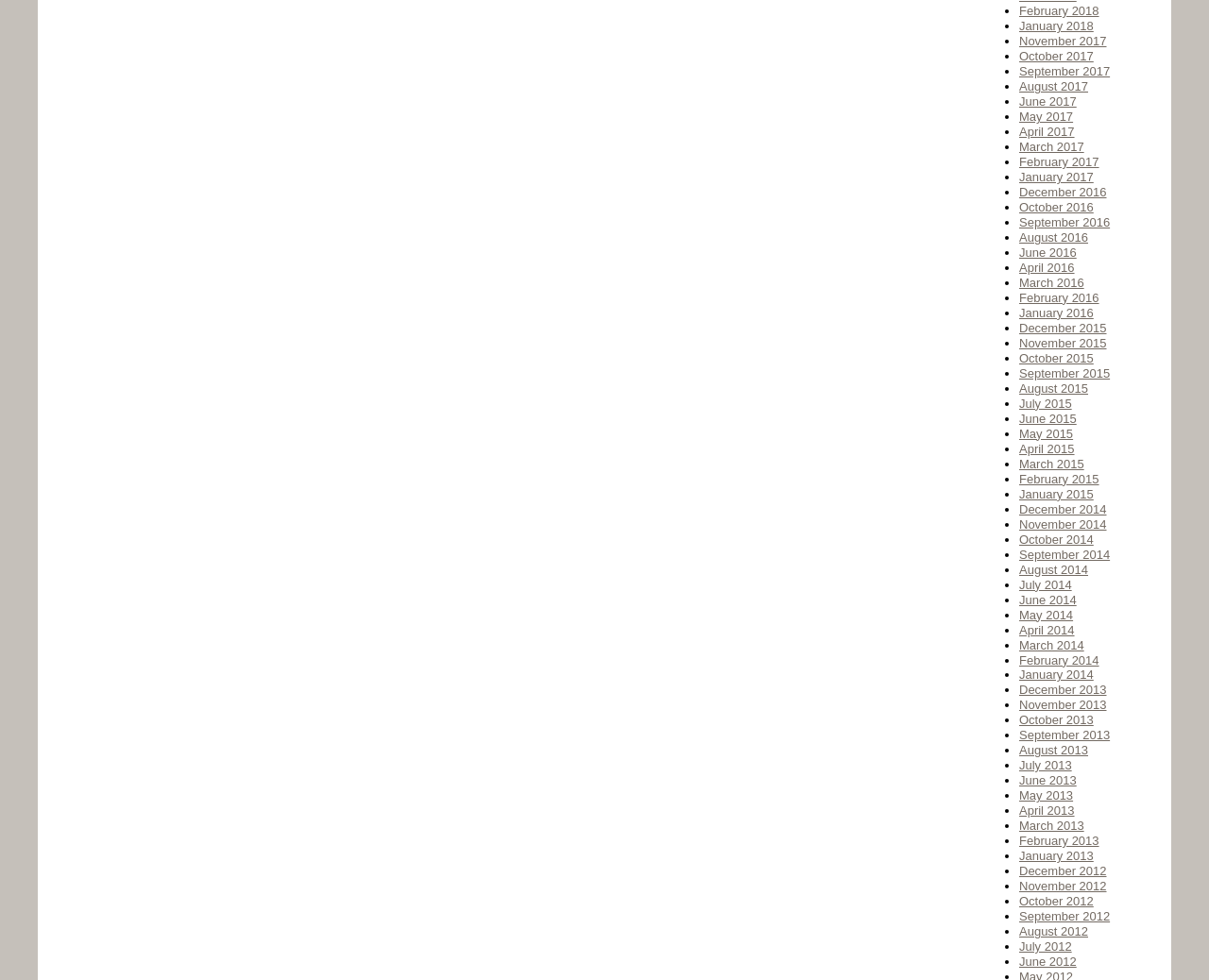Please answer the following question using a single word or phrase: What is the purpose of this webpage?

Archive of past months